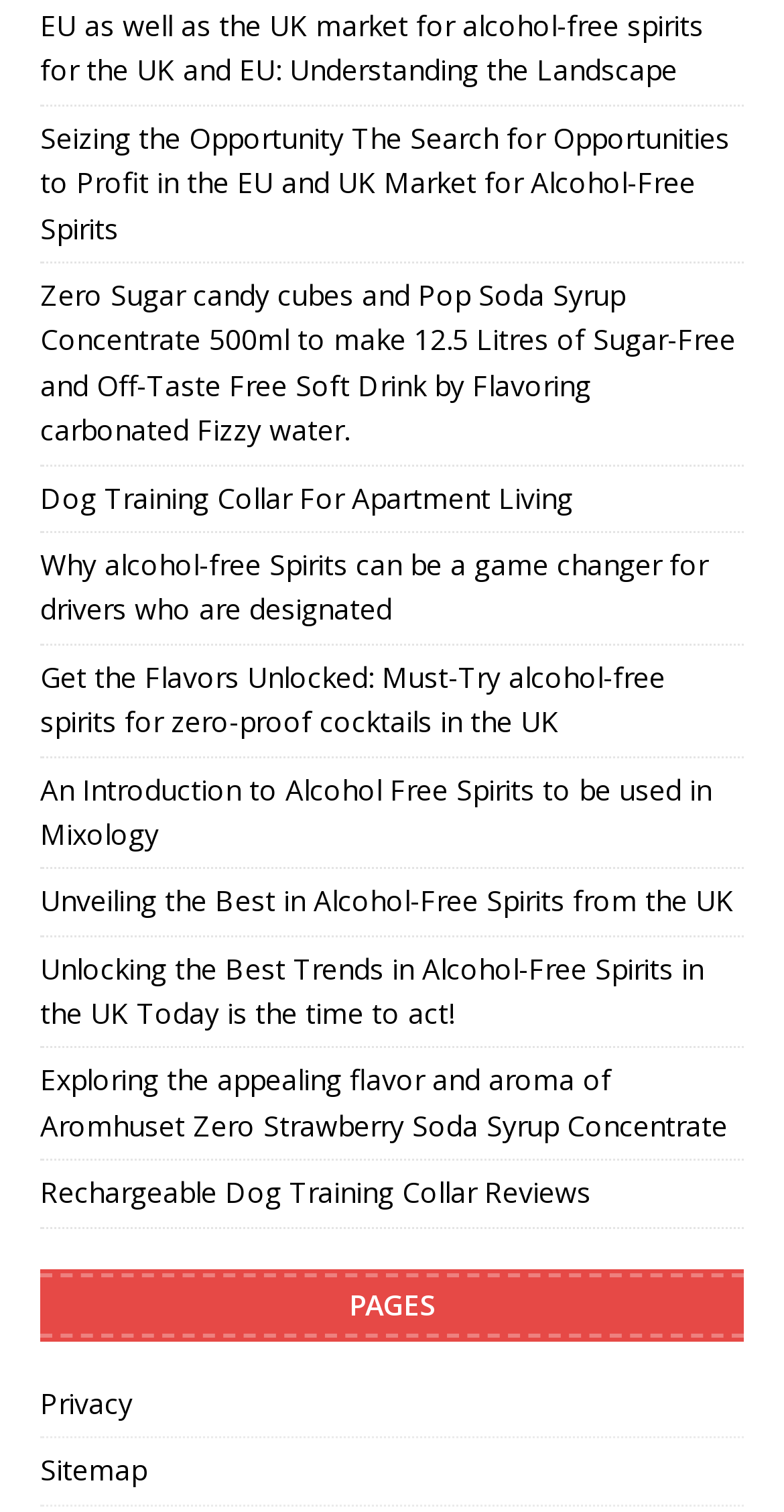Specify the bounding box coordinates of the area to click in order to execute this command: 'Access the sitemap'. The coordinates should consist of four float numbers ranging from 0 to 1, and should be formatted as [left, top, right, bottom].

[0.051, 0.952, 0.949, 0.996]